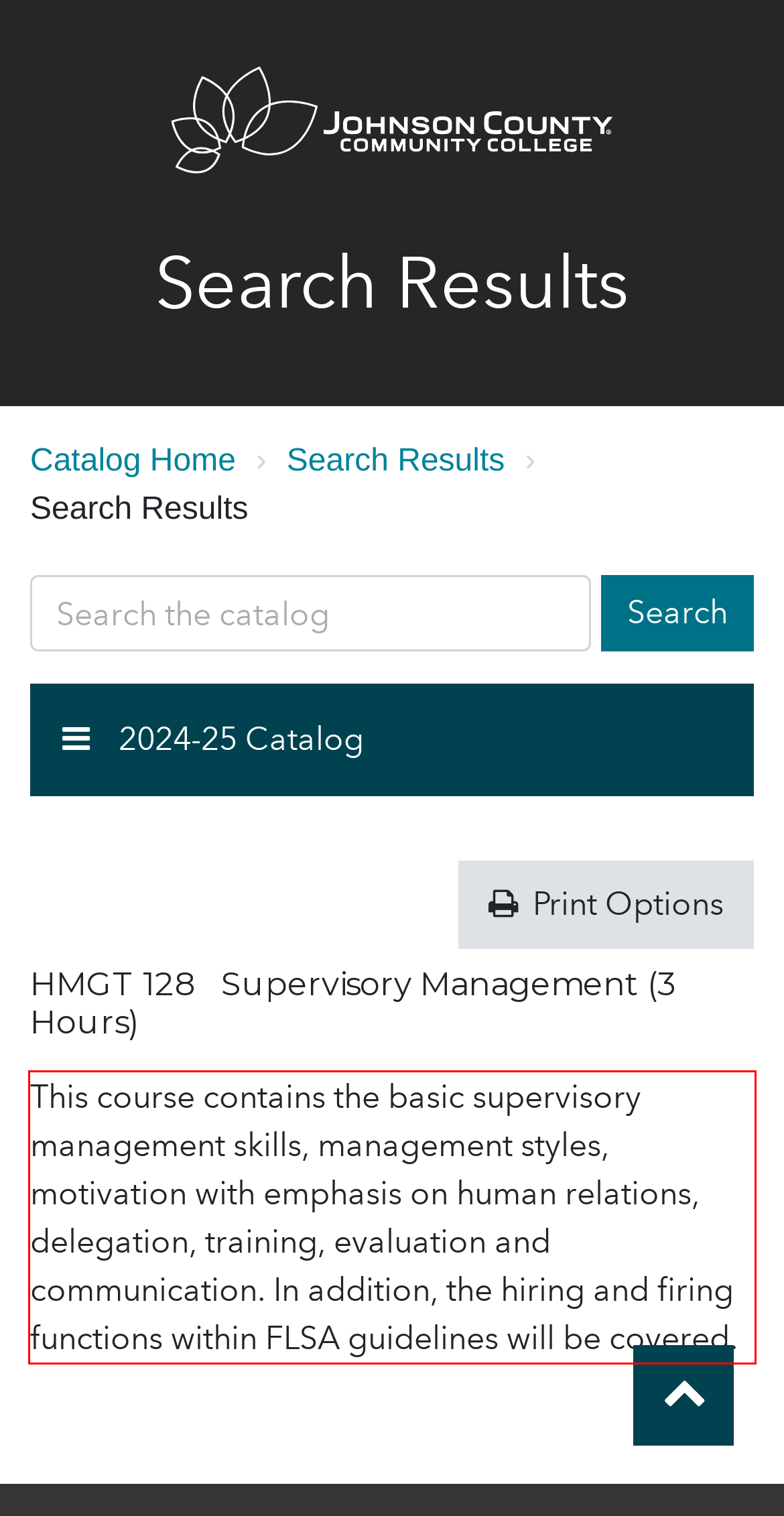There is a screenshot of a webpage with a red bounding box around a UI element. Please use OCR to extract the text within the red bounding box.

This course contains the basic supervisory management skills, management styles, motivation with emphasis on human relations, delegation, training, evaluation and communication. In addition, the hiring and firing functions within FLSA guidelines will be covered.